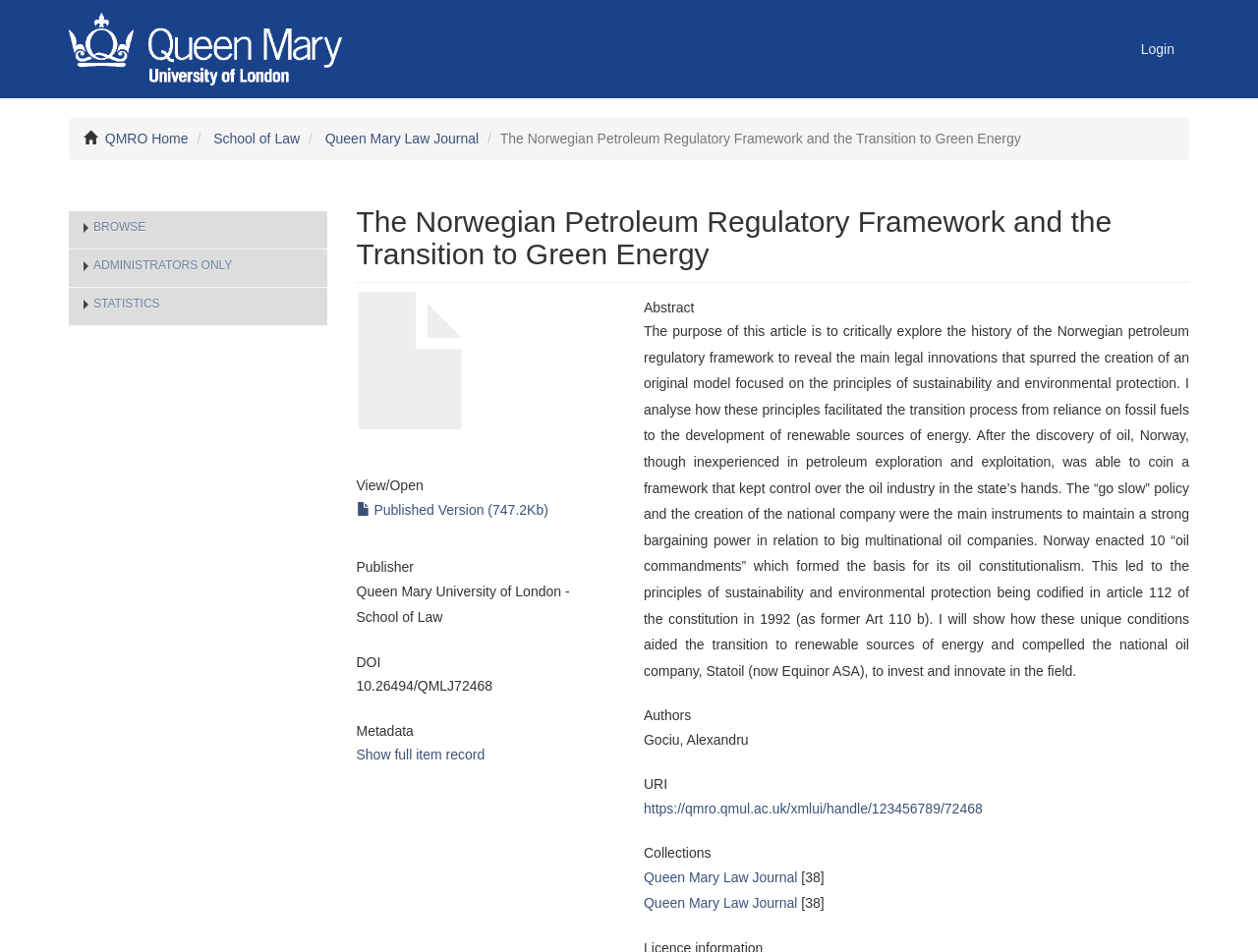Please identify the bounding box coordinates of the region to click in order to complete the task: "View the published version of the article". The coordinates must be four float numbers between 0 and 1, specified as [left, top, right, bottom].

[0.283, 0.527, 0.436, 0.543]